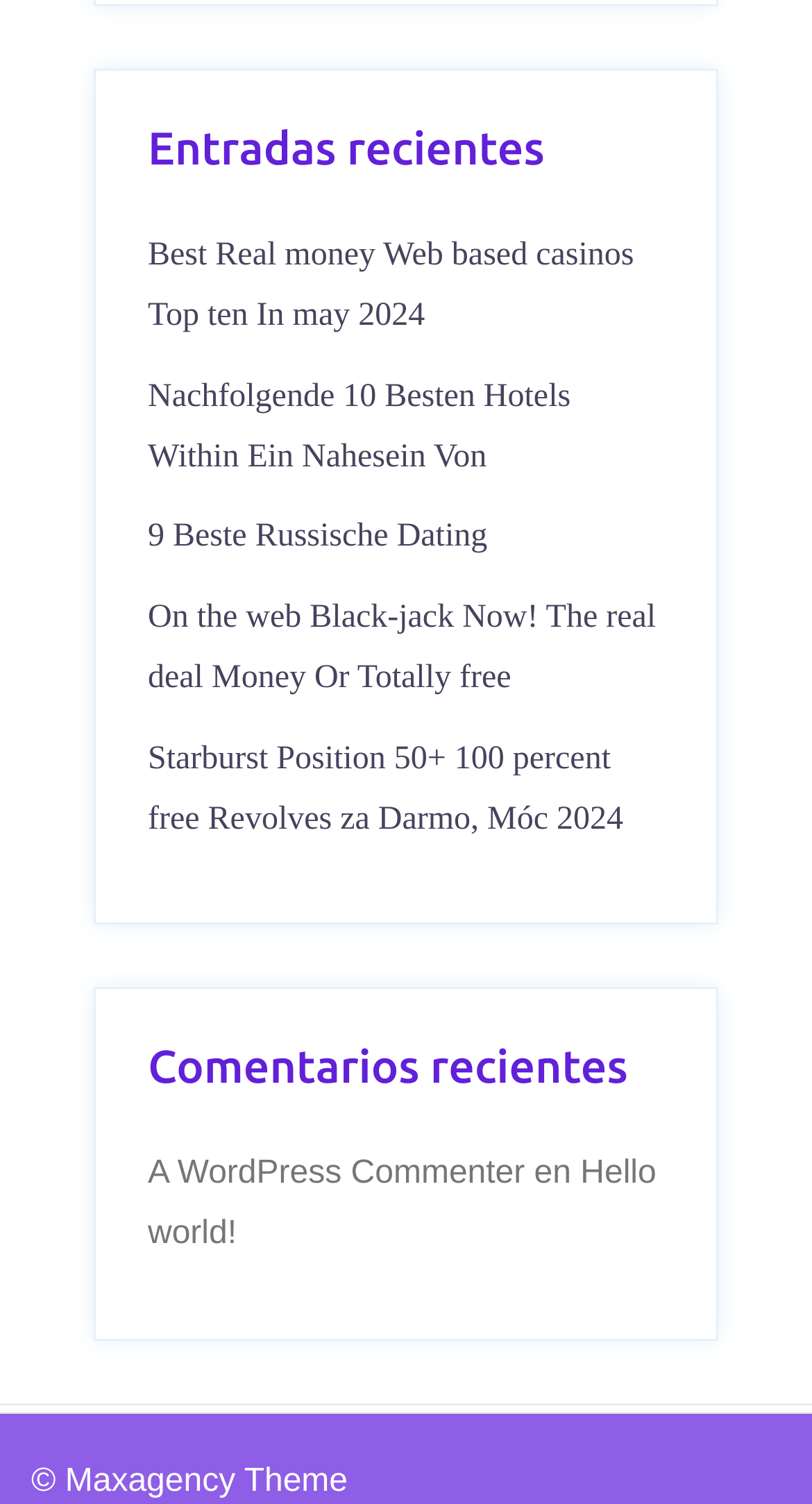Determine the bounding box coordinates of the area to click in order to meet this instruction: "Read about best real money web based casinos".

[0.182, 0.158, 0.781, 0.222]